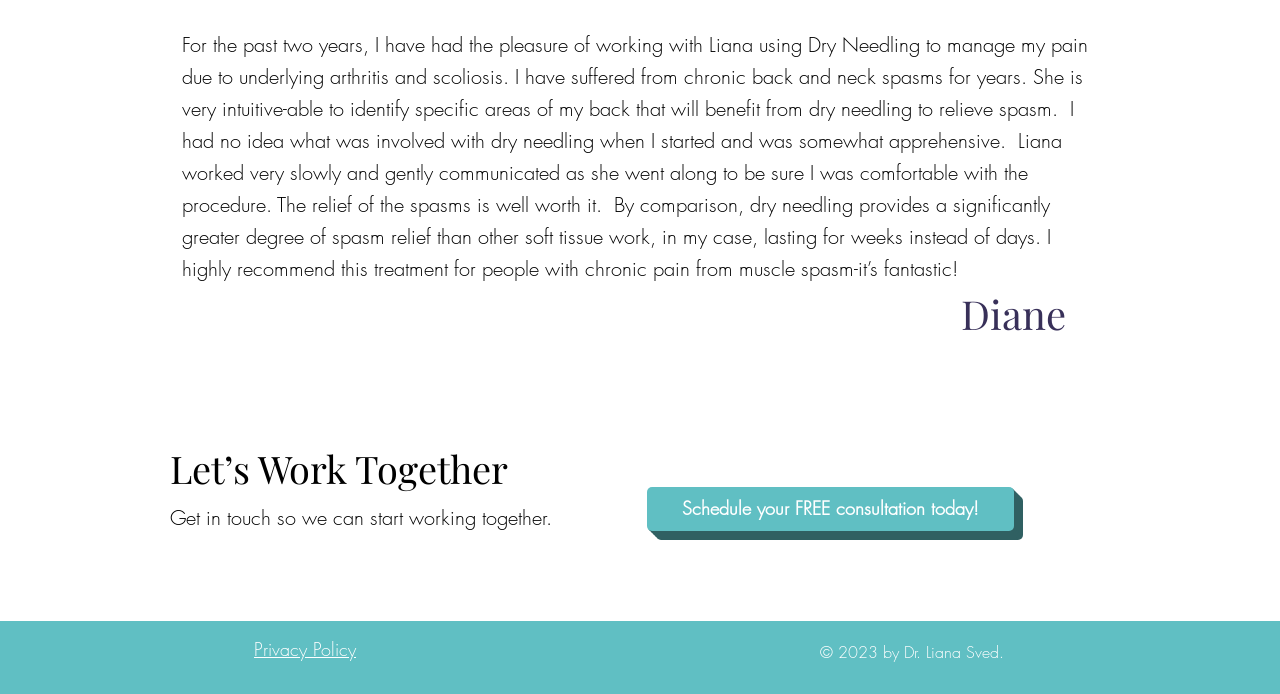Locate the bounding box coordinates of the area you need to click to fulfill this instruction: 'Read Diane's testimonial'. The coordinates must be in the form of four float numbers ranging from 0 to 1: [left, top, right, bottom].

[0.142, 0.045, 0.85, 0.406]